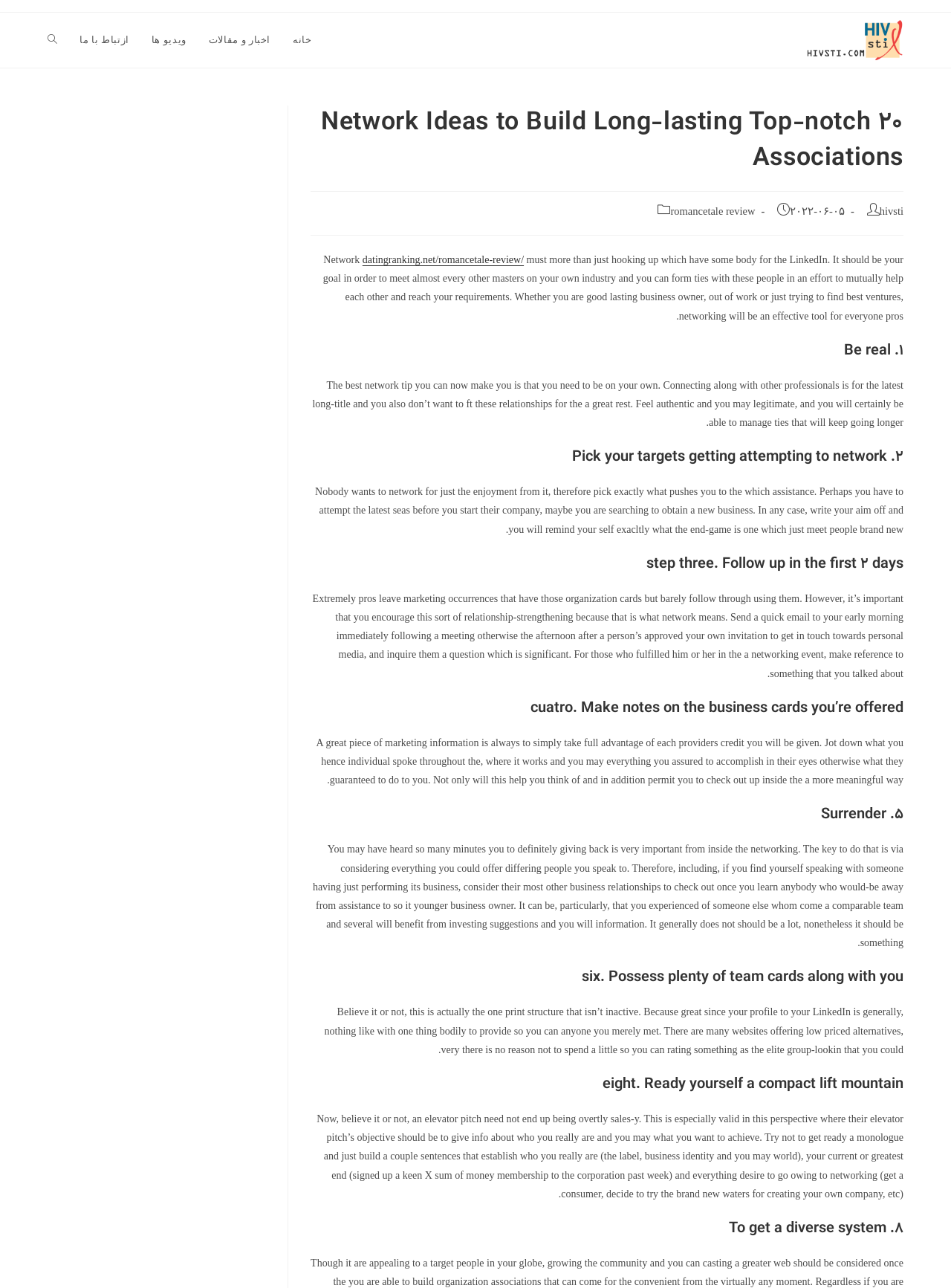How many network ideas are presented?
Based on the image, answer the question with a single word or brief phrase.

20